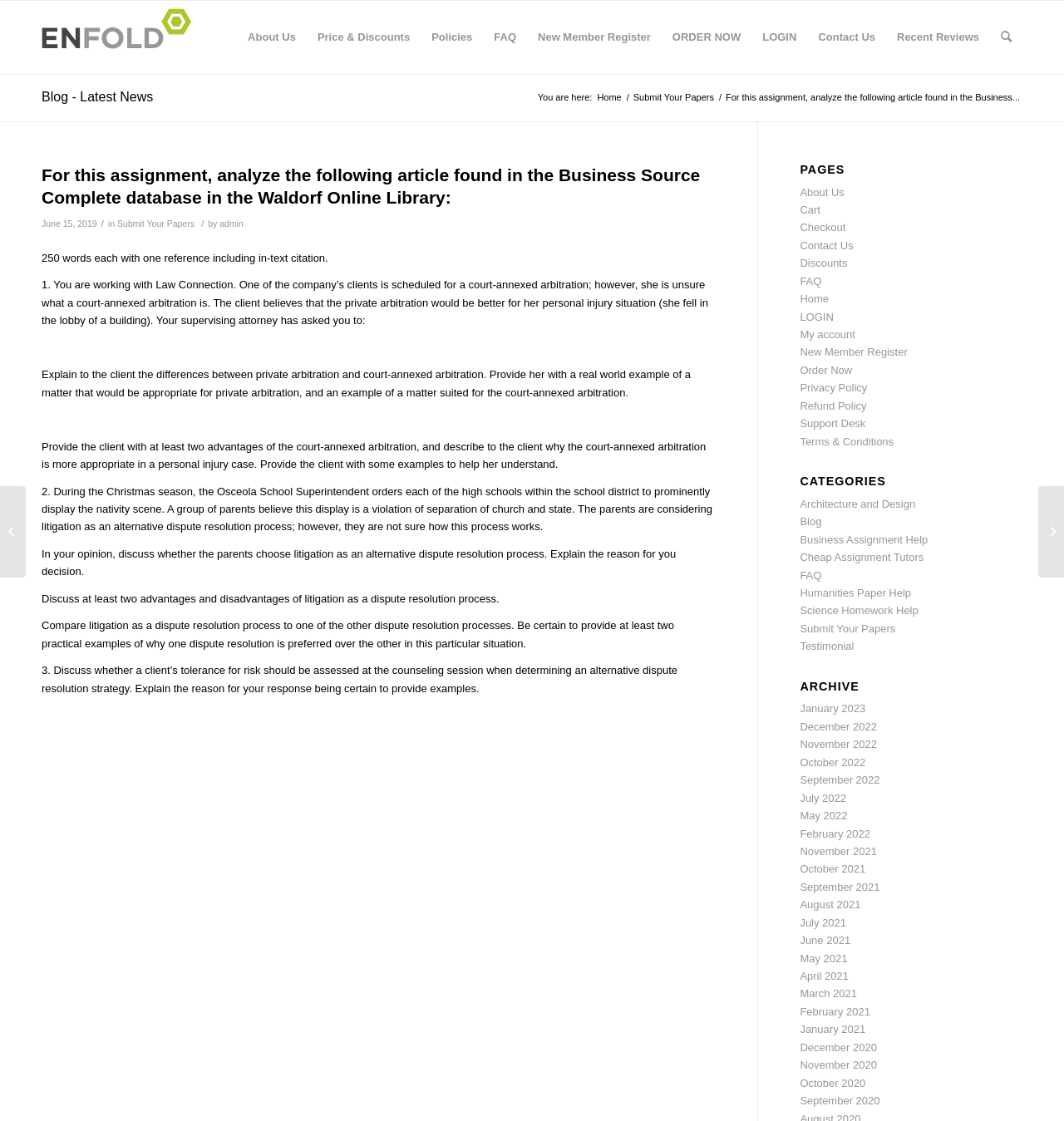What is the role of the supervising attorney?
Please provide a single word or phrase as the answer based on the screenshot.

Asked to explain arbitration